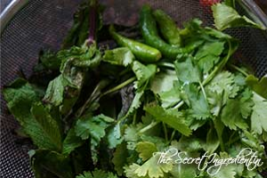Give a concise answer of one word or phrase to the question: 
What is the color of the chilies in the colander?

Green